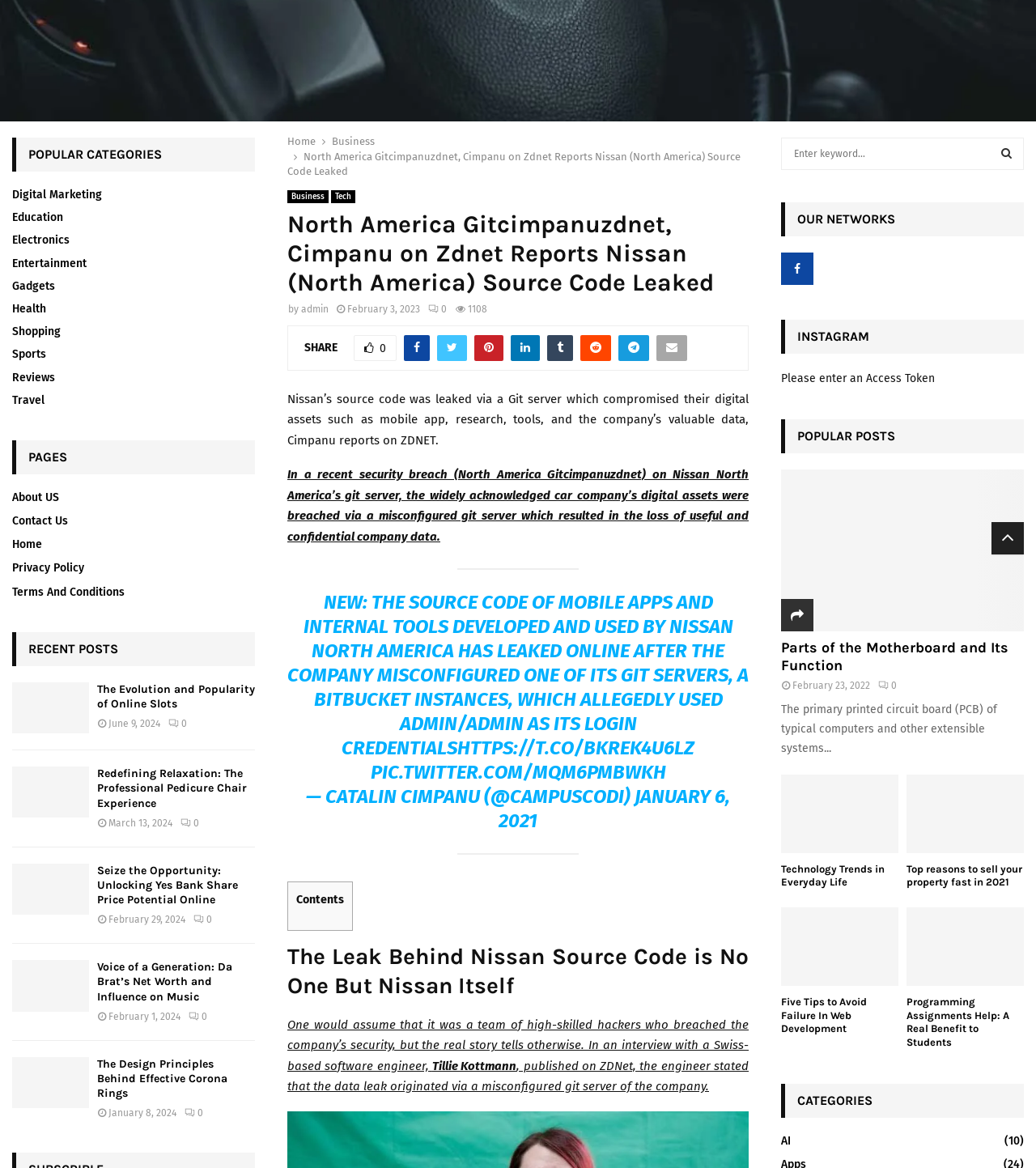Please provide the bounding box coordinates for the UI element as described: "Privacy Policy". The coordinates must be four floats between 0 and 1, represented as [left, top, right, bottom].

[0.012, 0.481, 0.081, 0.492]